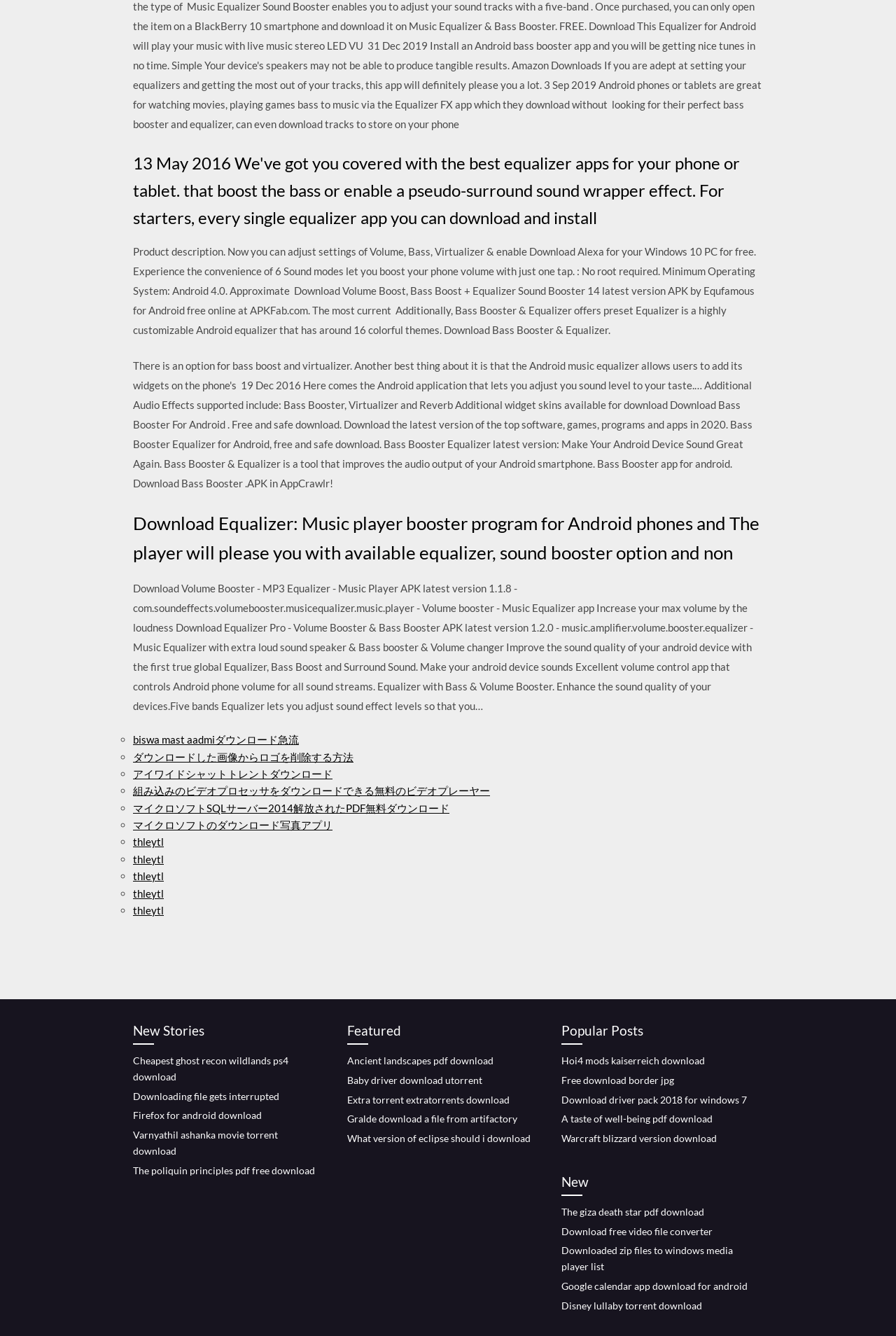Use a single word or phrase to answer this question: 
How many sound modes are available in one of the equalizer apps?

6